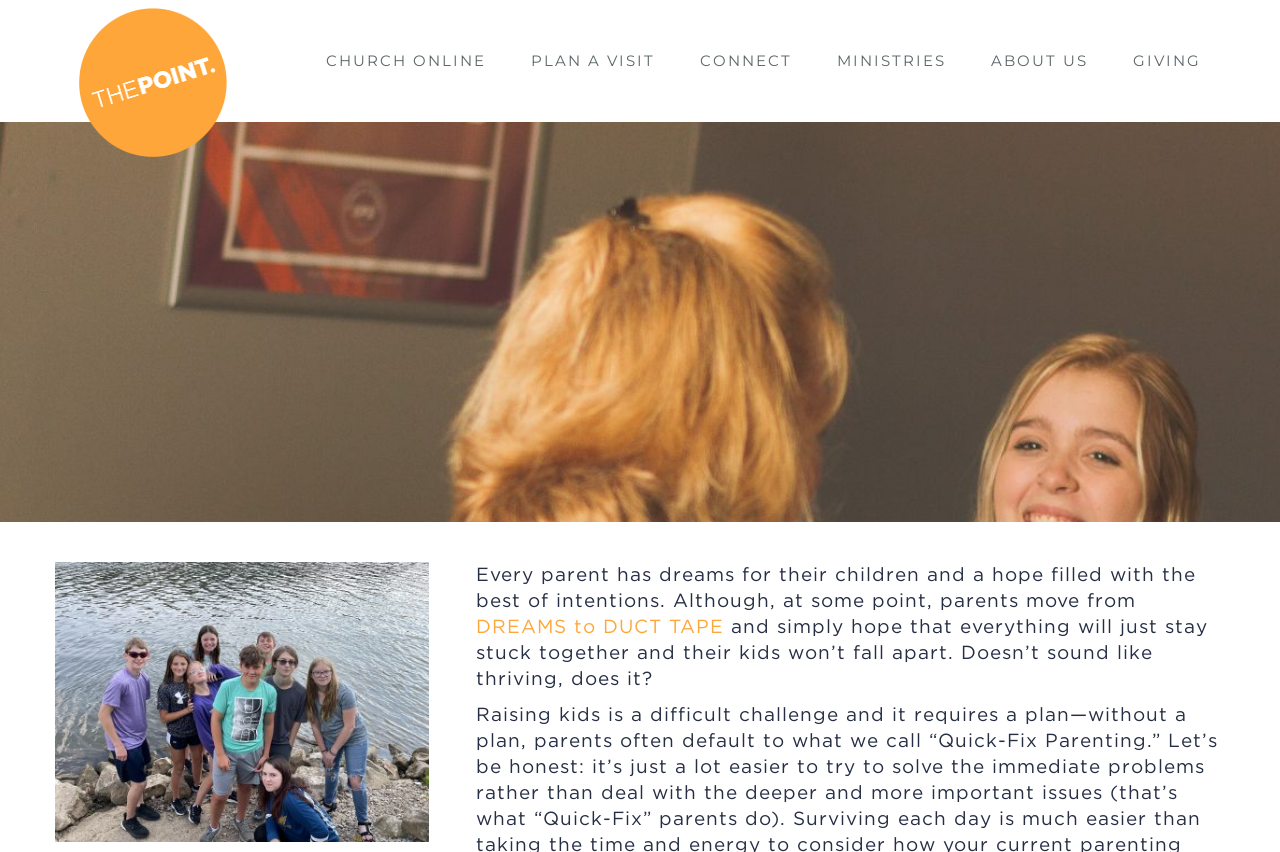Please determine the bounding box coordinates for the UI element described here. Use the format (top-left x, top-left y, bottom-right x, bottom-right y) with values bounded between 0 and 1: Plan a Visit

[0.415, 0.0, 0.512, 0.141]